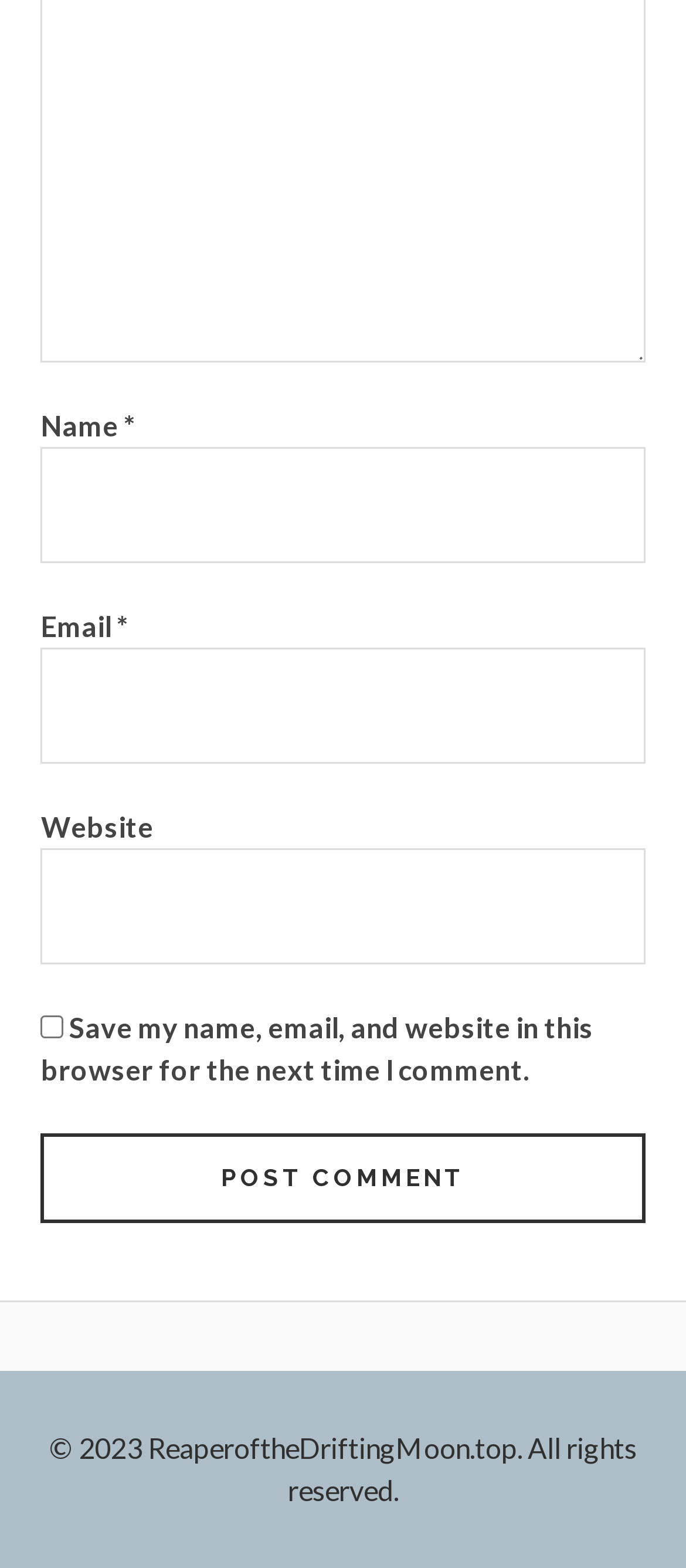How many text fields are required on the page?
Answer with a single word or phrase by referring to the visual content.

Two